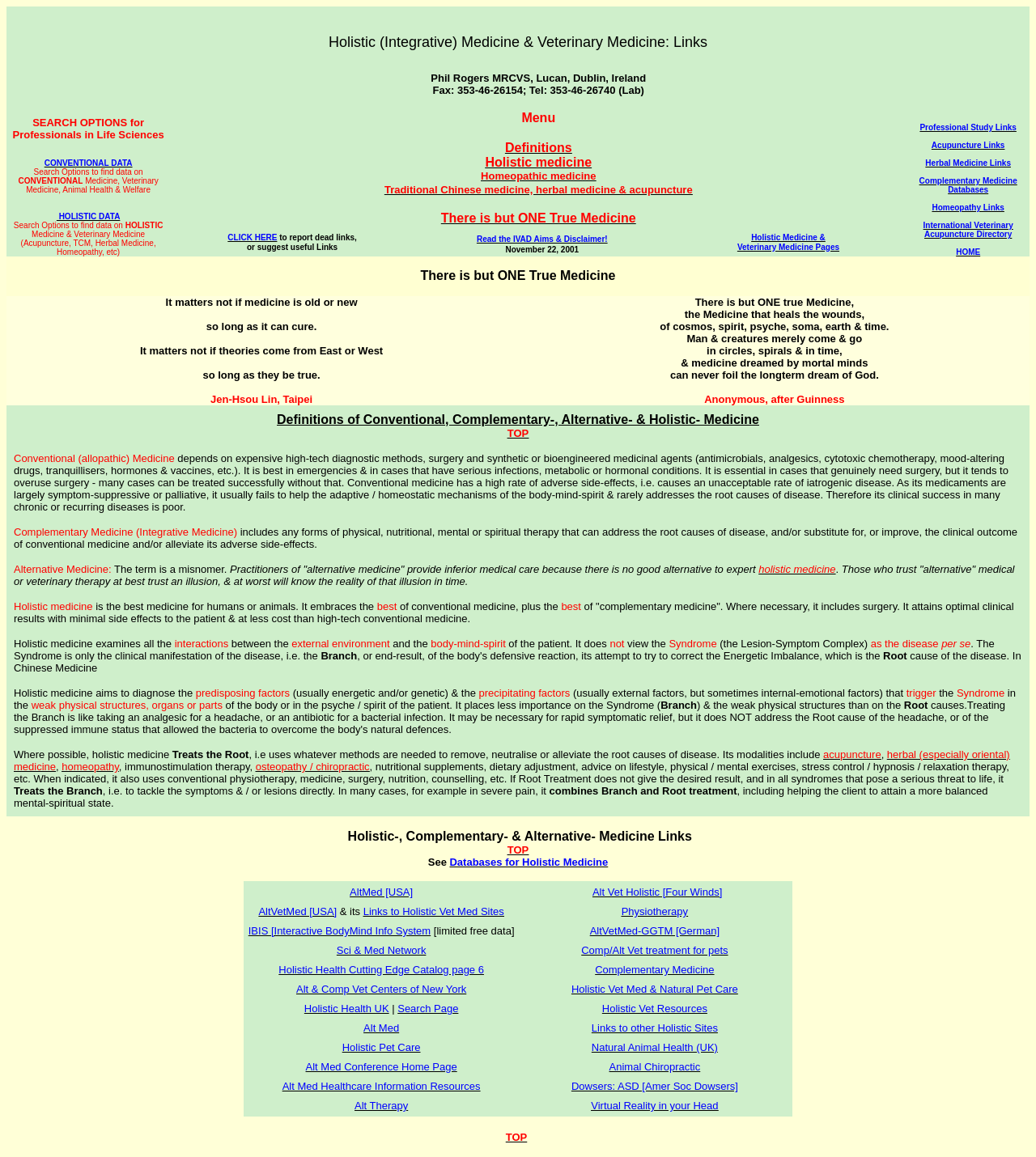Find the bounding box coordinates for the area that should be clicked to accomplish the instruction: "Read the IVAD Aims & Disclaimer".

[0.46, 0.199, 0.586, 0.211]